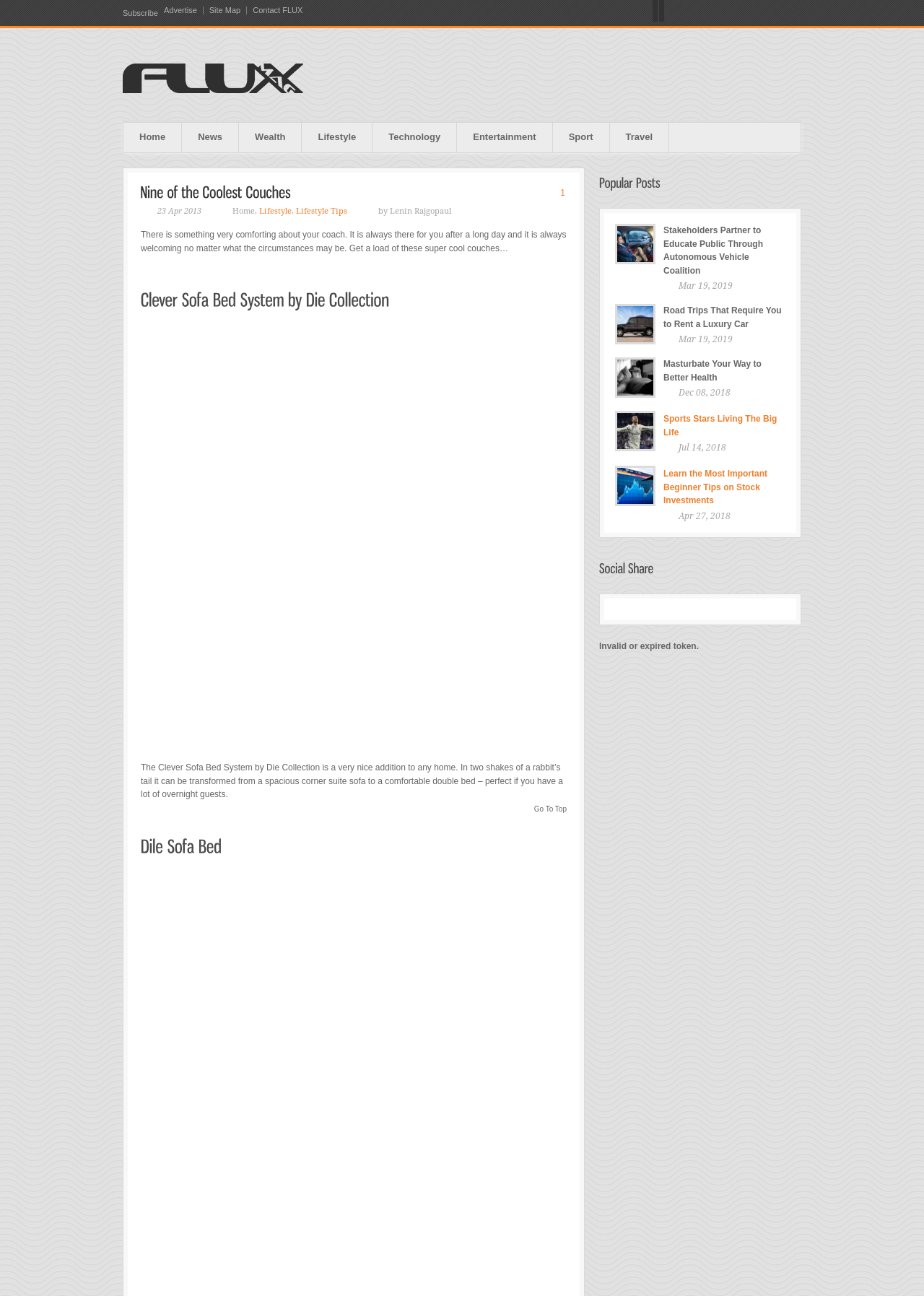Find the bounding box coordinates of the element to click in order to complete the given instruction: "Click on the 'Subscribe' button."

[0.133, 0.007, 0.171, 0.013]